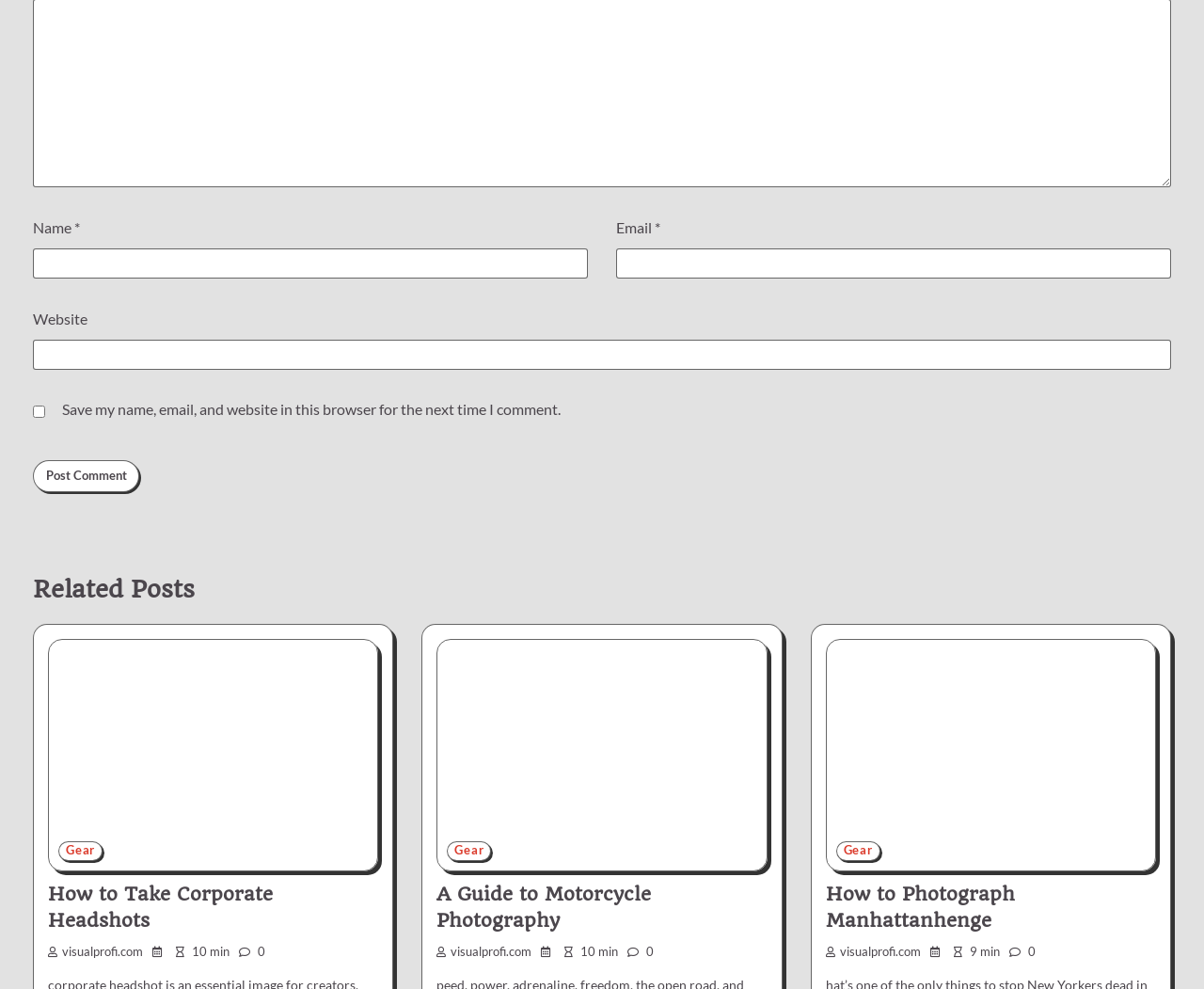What is the button below the comment form for?
Answer with a single word or phrase by referring to the visual content.

Post Comment